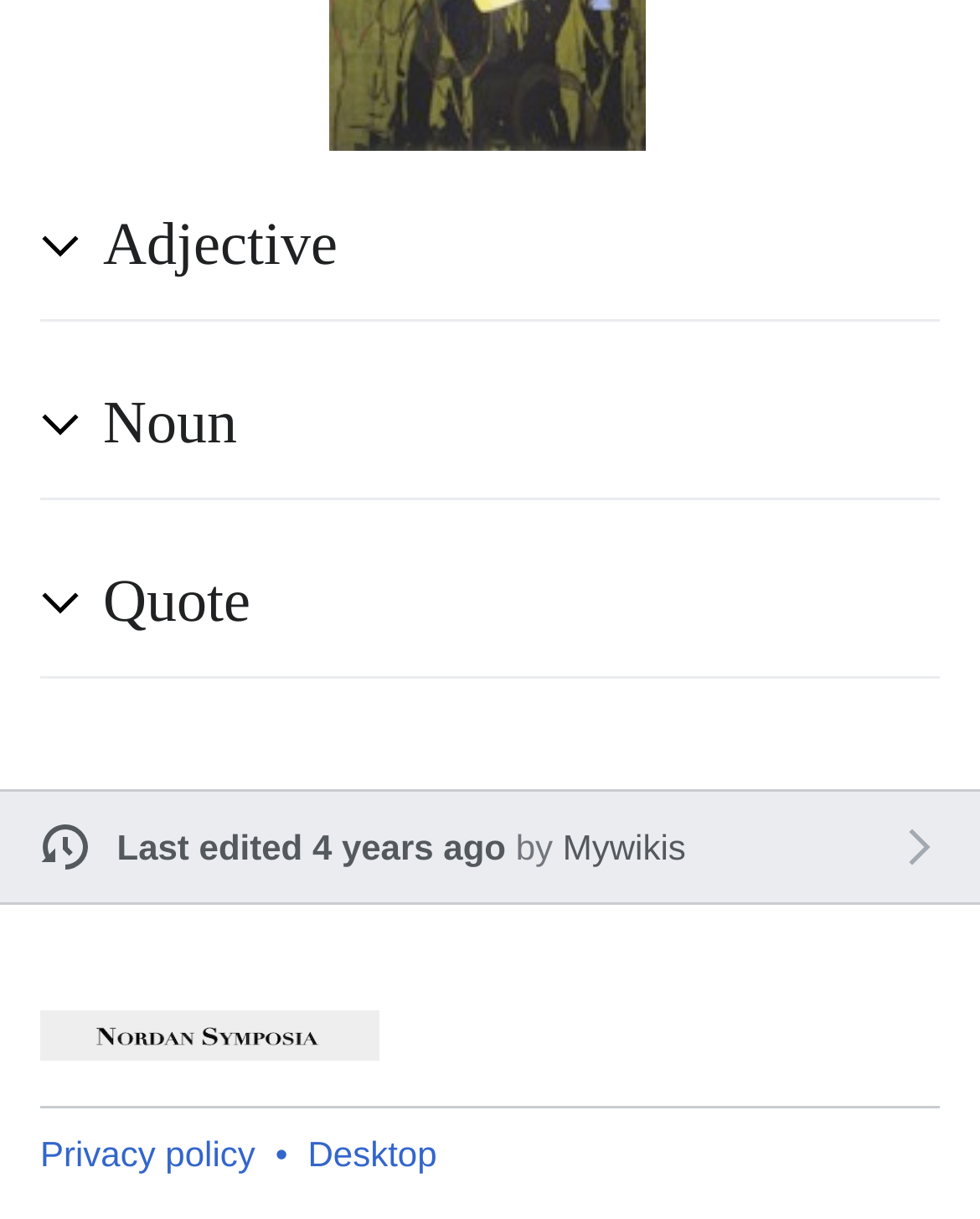Extract the bounding box of the UI element described as: "Last edited 4 years ago".

[0.119, 0.678, 0.516, 0.711]